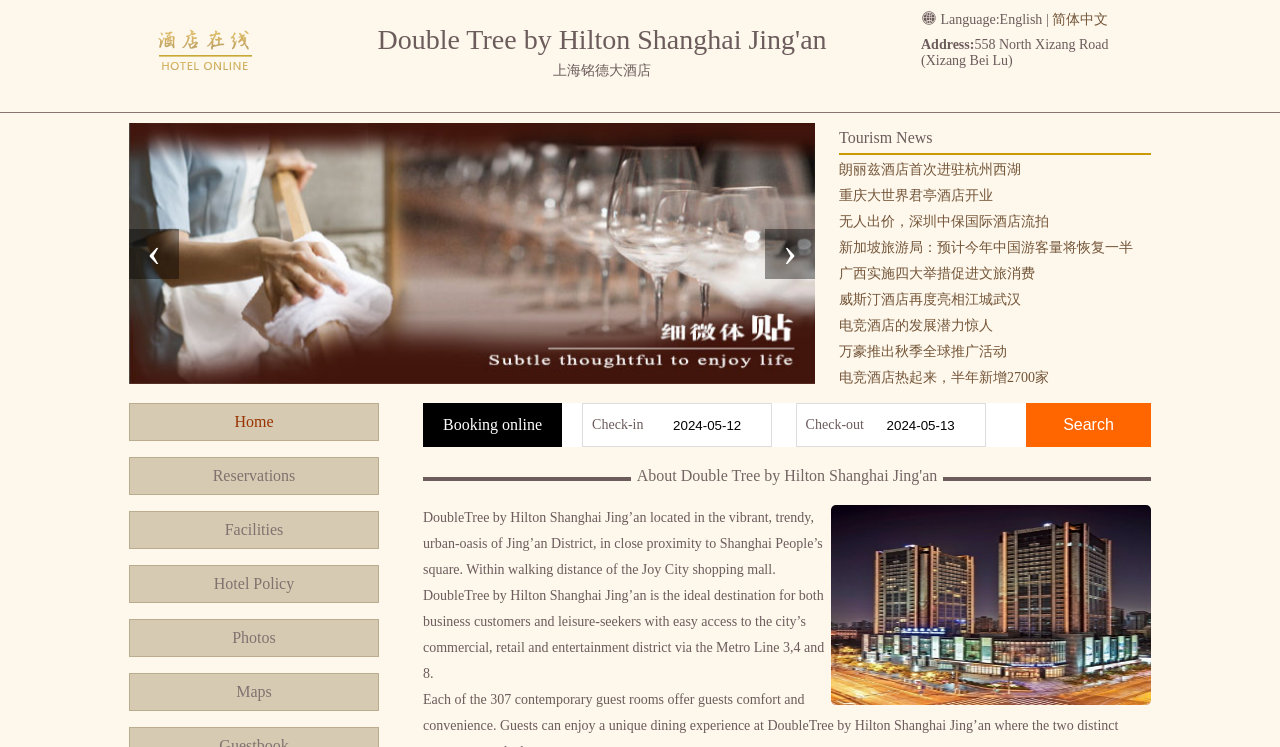Using the given description, provide the bounding box coordinates formatted as (top-left x, top-left y, bottom-right x, bottom-right y), with all values being floating point numbers between 0 and 1. Description: 0 Categories

None